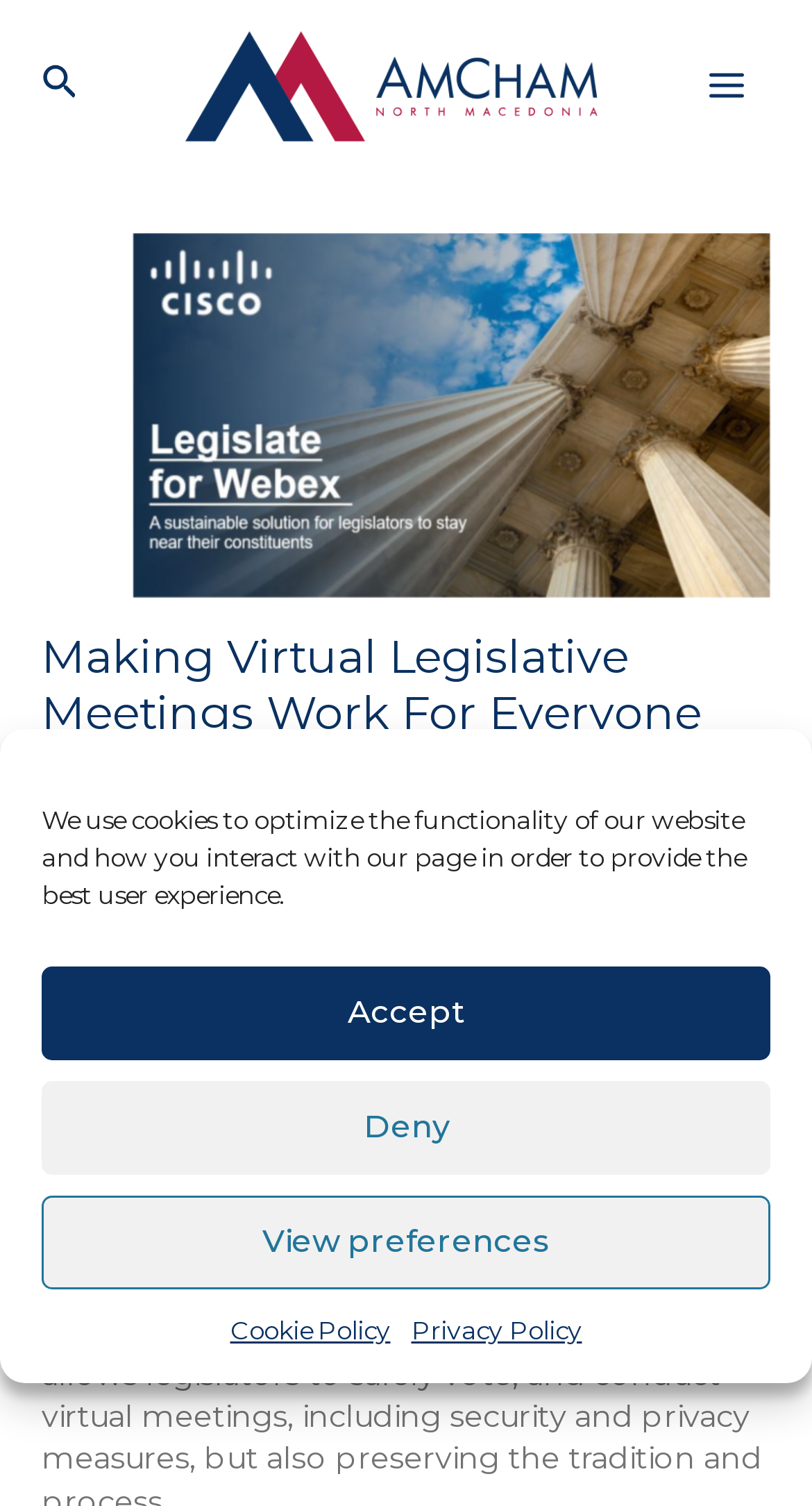Generate a comprehensive caption for the webpage you are viewing.

The webpage is about an event hosted by AmCham, titled "Making Virtual Legislative Meetings Work For Everyone". At the top left corner, there is a search icon link and an AmCham logo image. Next to the logo, there is a link to the AmCham website. 

On the top right corner, there is a main menu button. Below the menu button, there is a header section with a heading that displays the title of the event. 

Below the header, there is a paragraph of text that summarizes the event, which took place on Wednesday, February 24, and covered topics related to digital transformation. 

On the right side of the paragraph, there is a text "WEBEX LEGISLATE". 

At the bottom of the page, there is a cookie policy dialog with a description of how the website uses cookies. The dialog has three buttons: "Accept", "Deny", and "View preferences". There are also two links to the "Cookie Policy" and "Privacy Policy" pages.